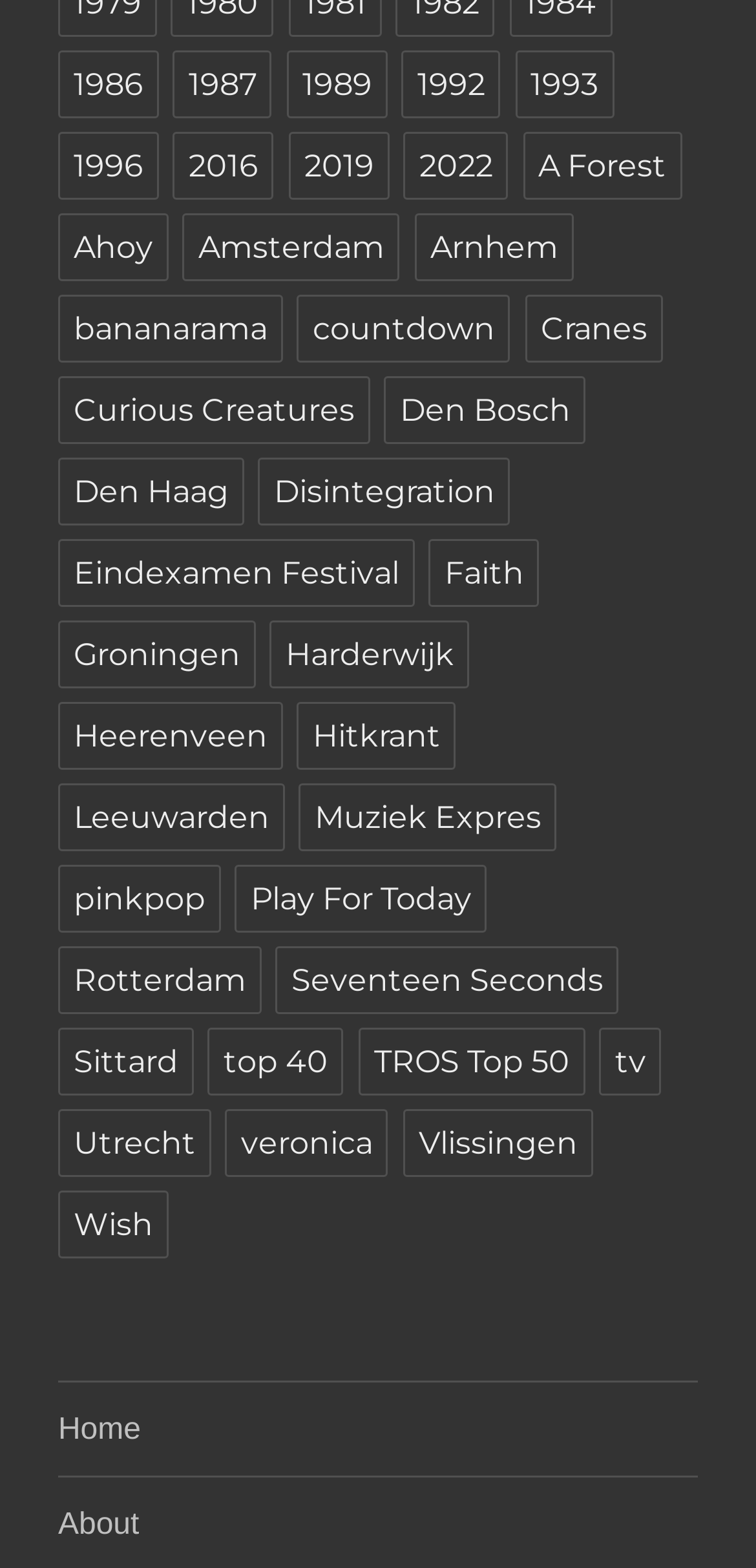Provide a brief response to the question using a single word or phrase: 
What is the last link on the webpage?

Home